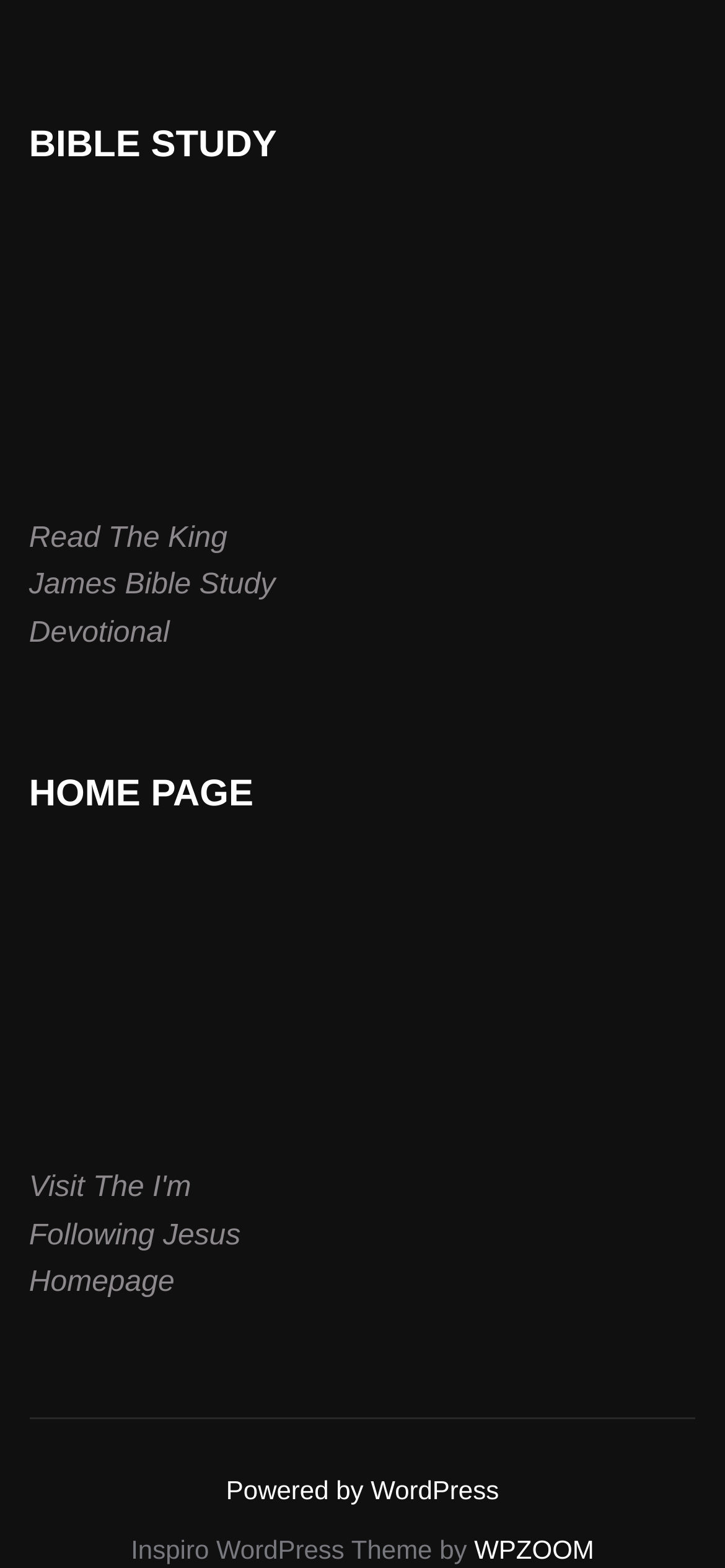What is the main topic of this webpage?
Please answer the question with a detailed and comprehensive explanation.

The main topic of this webpage is Bible Study, which can be inferred from the heading 'BIBLE STUDY' at the top of the page.